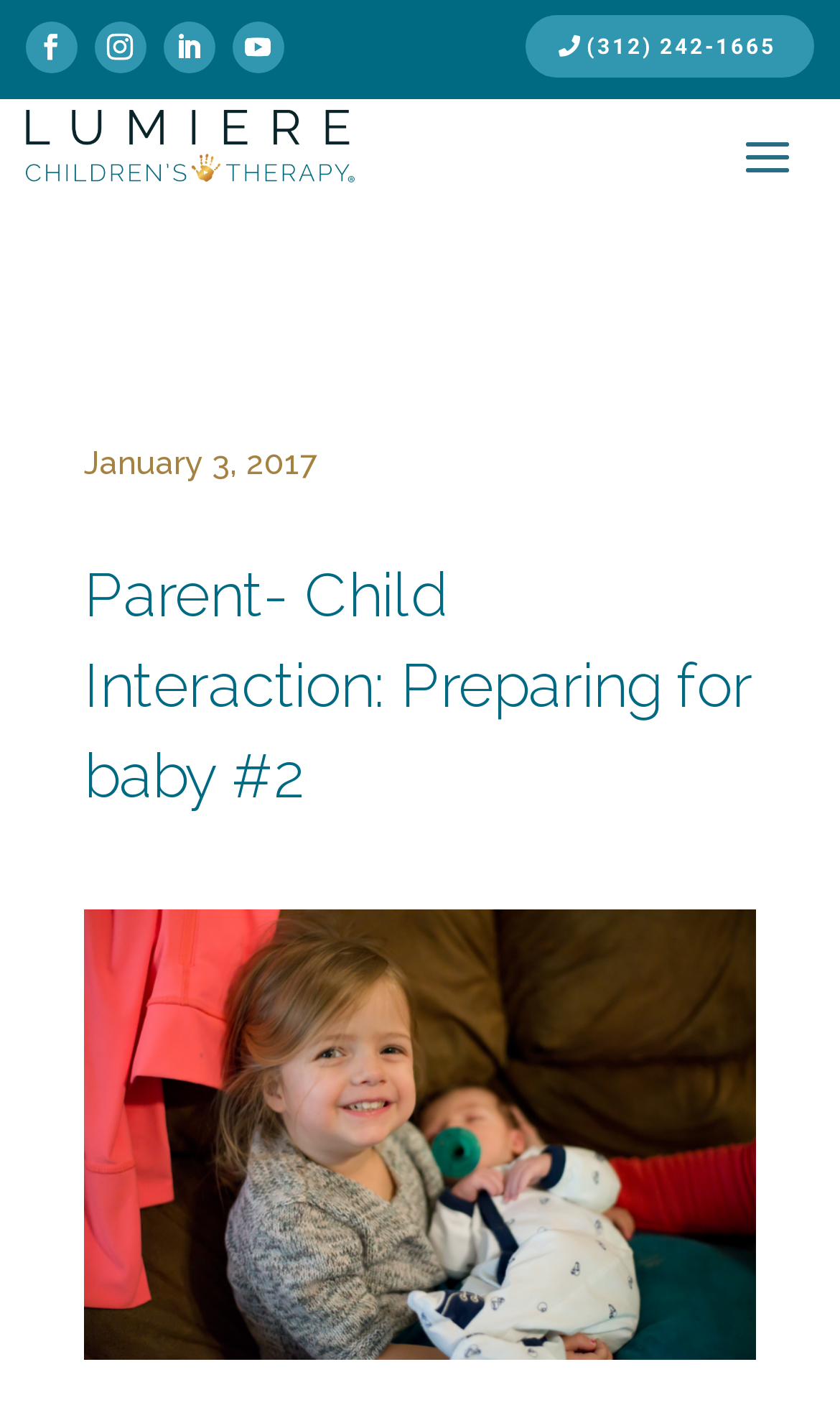What is the topic of the article?
Answer the question in a detailed and comprehensive manner.

I found the answer by looking at the heading element with the text 'Parent- Child Interaction: Preparing for baby #2', which suggests that the topic of the article is about preparing for the second child.